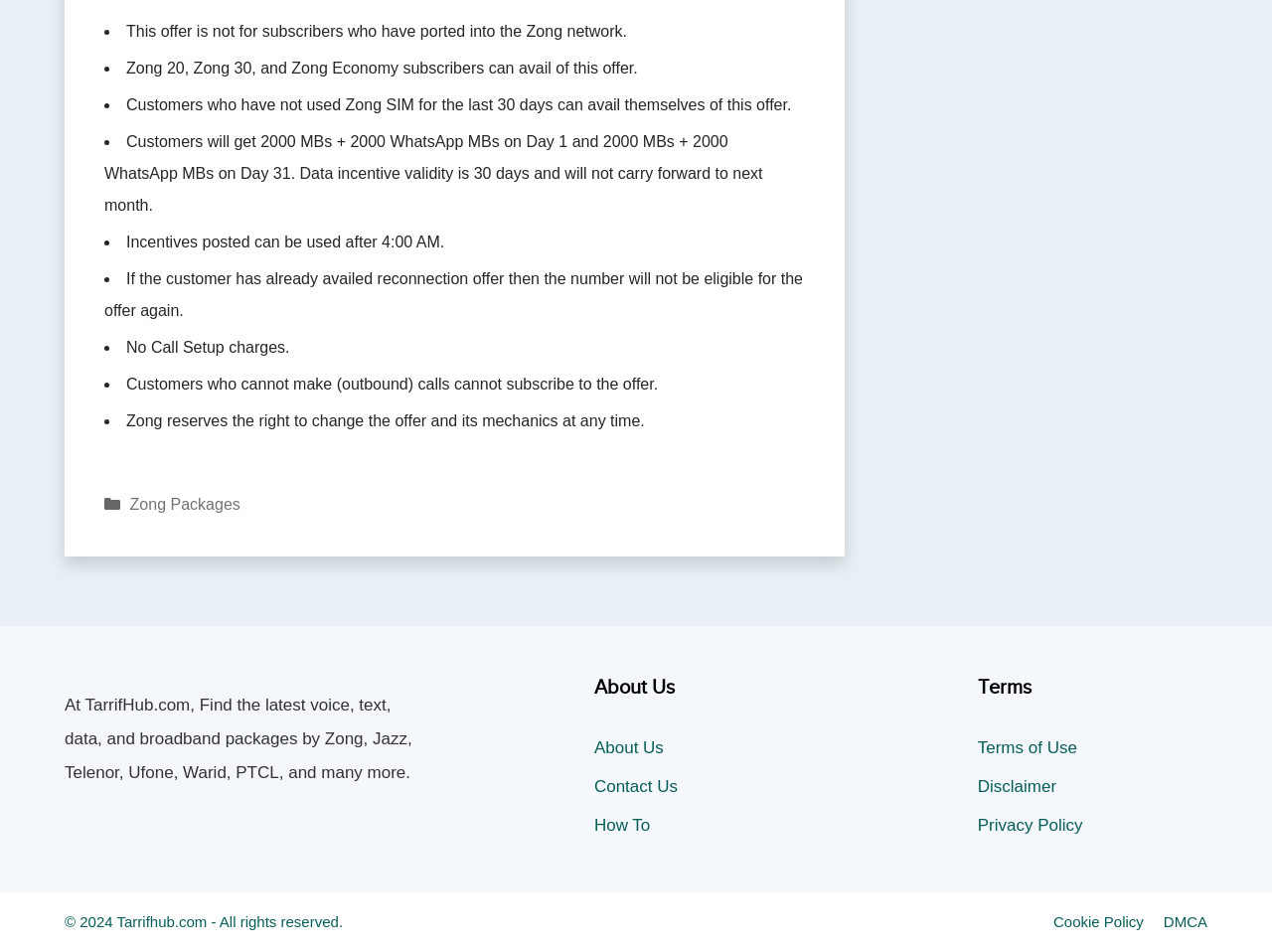Identify the bounding box coordinates for the element you need to click to achieve the following task: "Click on 'Terms of Use'". The coordinates must be four float values ranging from 0 to 1, formatted as [left, top, right, bottom].

[0.769, 0.776, 0.847, 0.795]